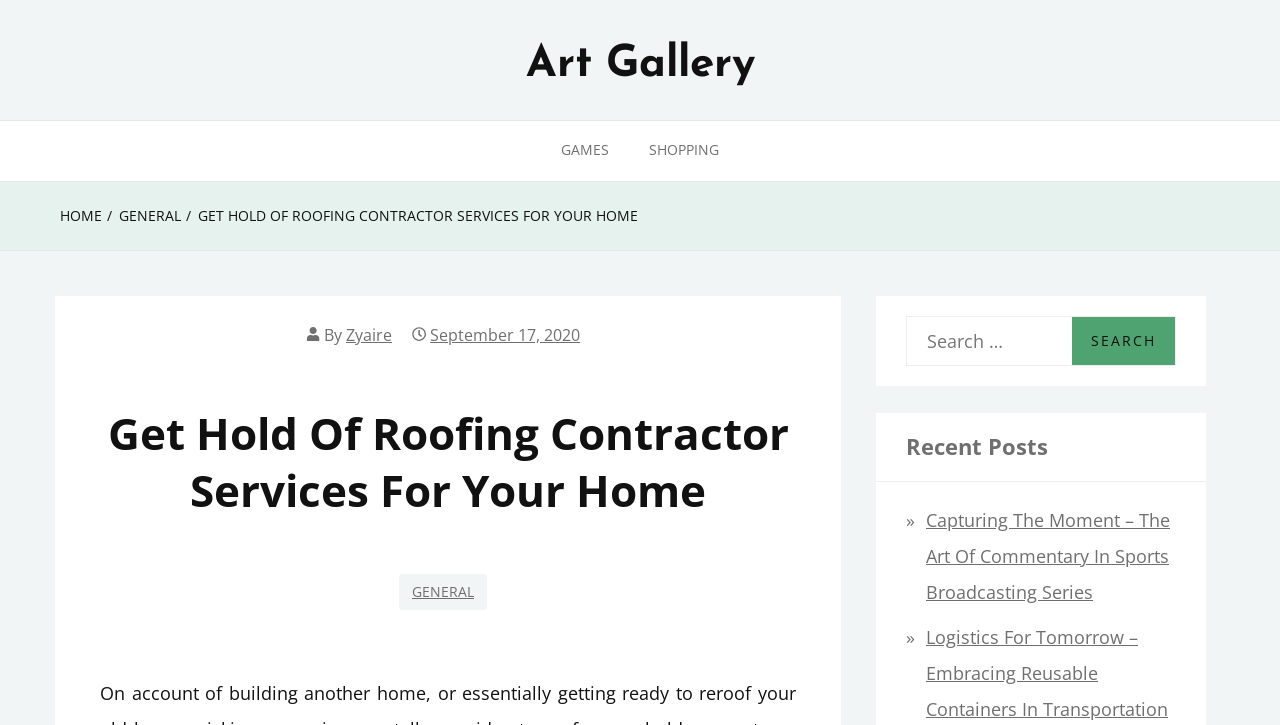What is the date of the post?
Use the information from the image to give a detailed answer to the question.

I found the date of the post by looking at the text next to the author's name, which is 'September 17, 2020'.